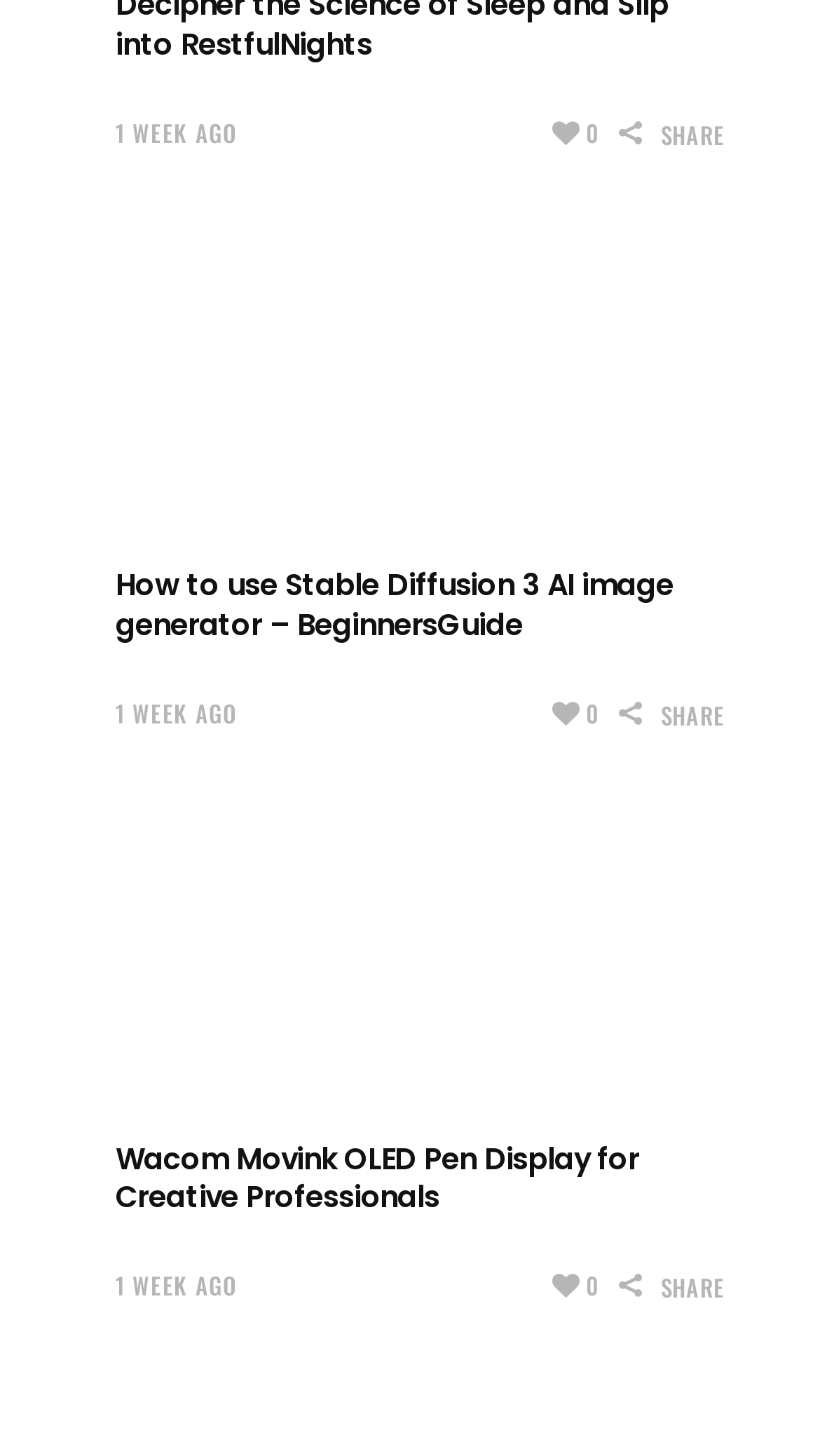Provide your answer in a single word or phrase: 
What is the age of the first article?

1 week ago